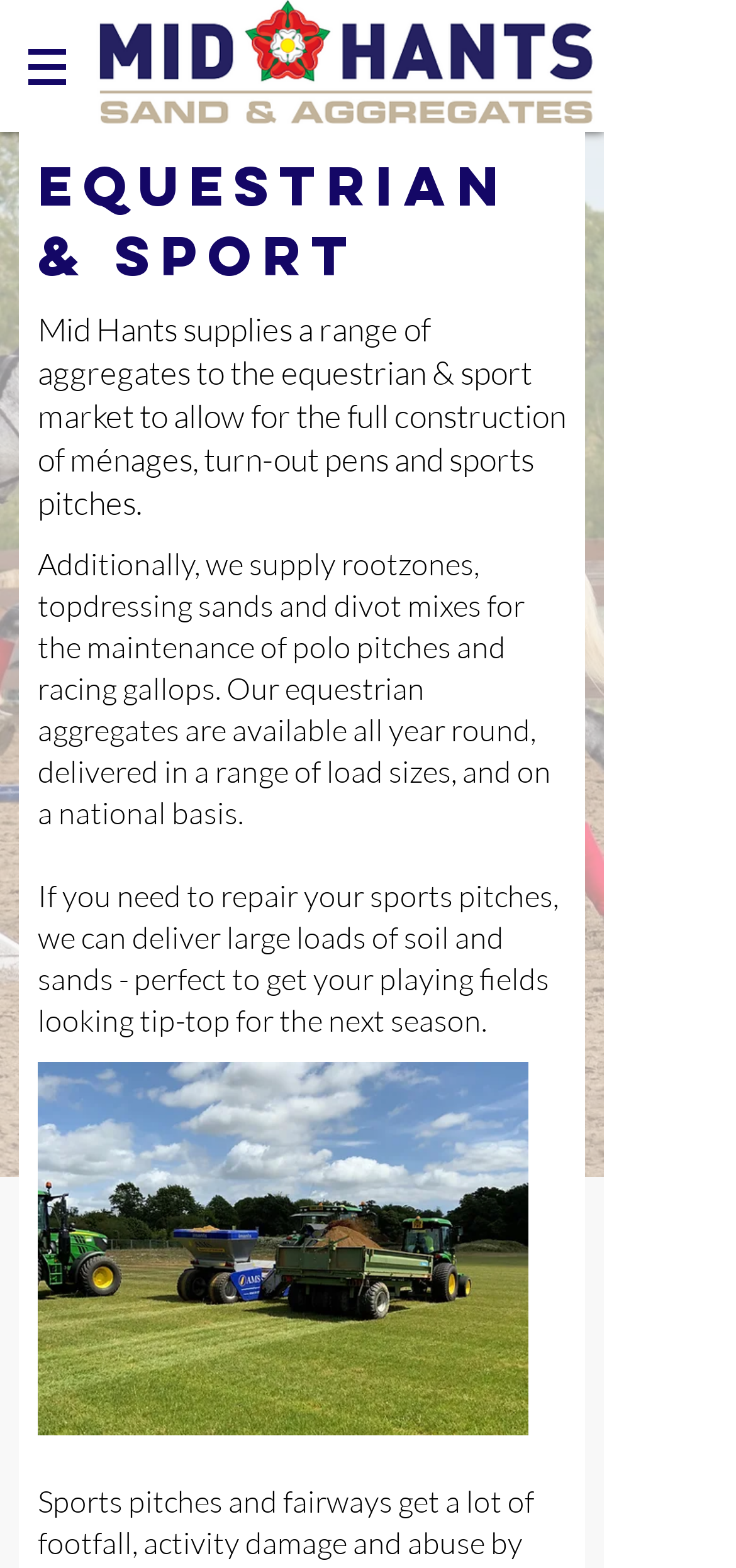Please answer the following question using a single word or phrase: 
What type of mixes are supplied for polo pitches and racing gallops?

Rootzones, topdressing sands and divot mixes